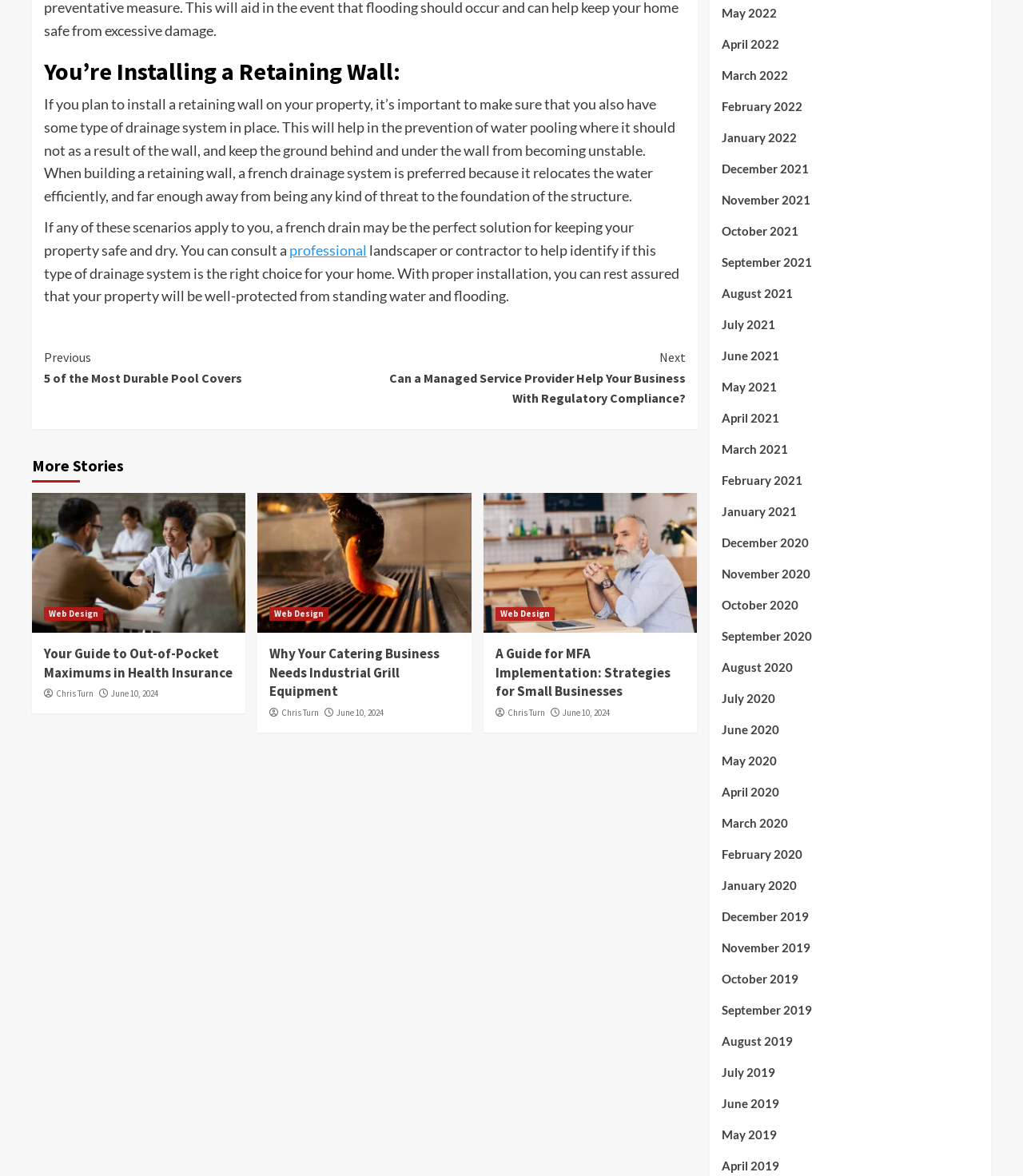Find the bounding box coordinates of the element to click in order to complete this instruction: "Learn about 'Why Your Catering Business Needs Industrial Grill Equipment'". The bounding box coordinates must be four float numbers between 0 and 1, denoted as [left, top, right, bottom].

[0.264, 0.548, 0.449, 0.597]